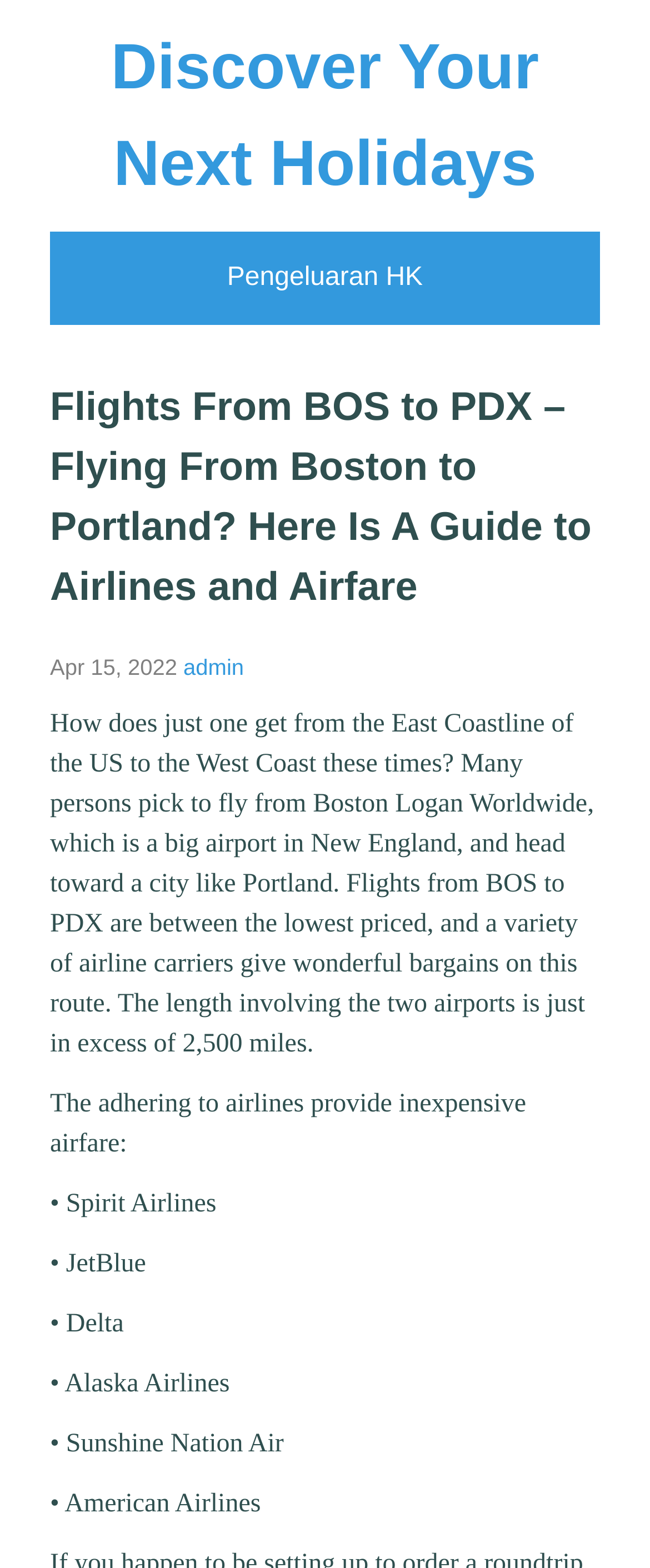Based on the image, please elaborate on the answer to the following question:
What is the date mentioned in the webpage?

The date 'Apr 15, 2022' is mentioned in the time element on the webpage.